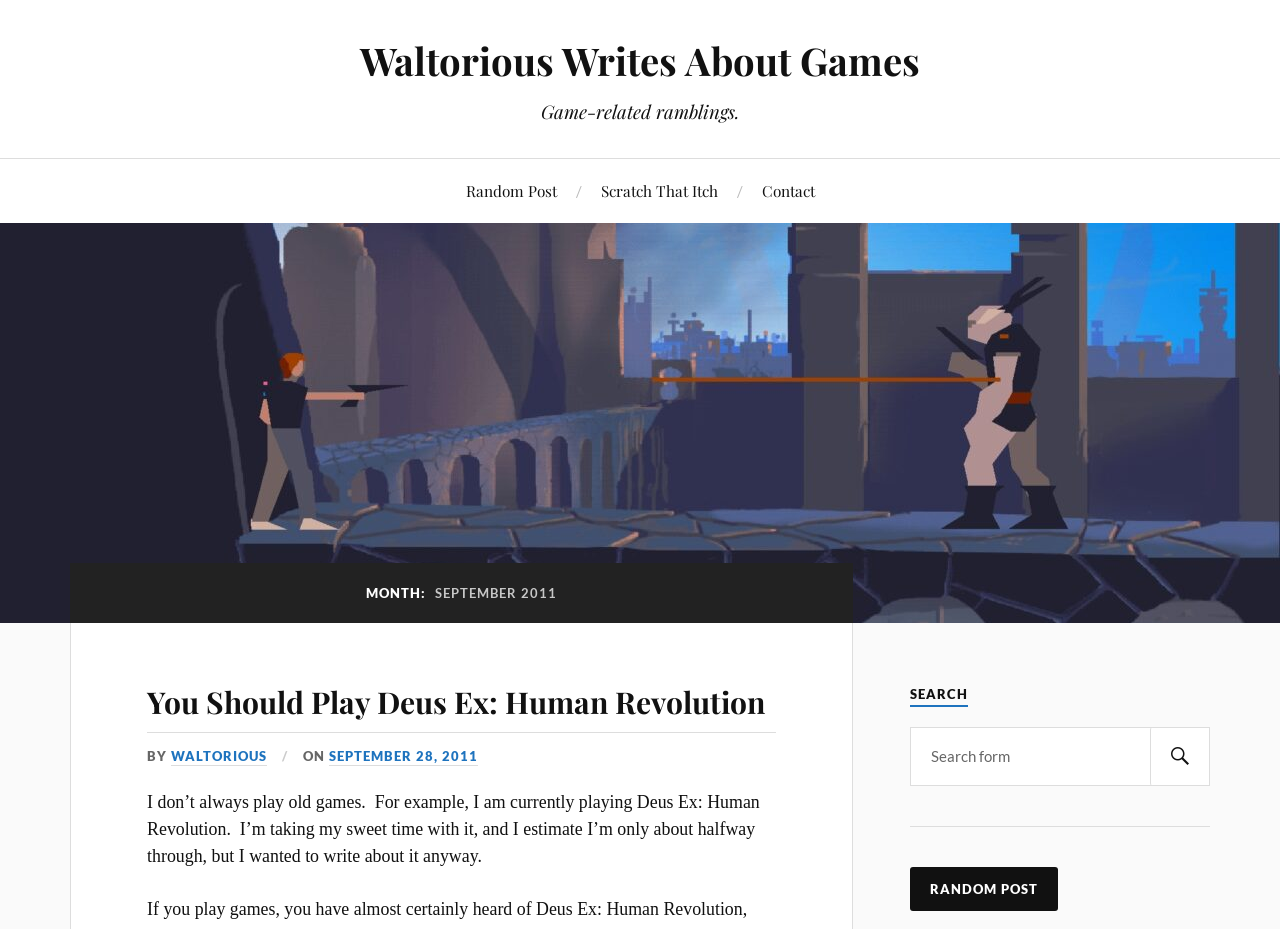Locate the bounding box of the UI element described in the following text: "Search".

[0.898, 0.782, 0.945, 0.846]